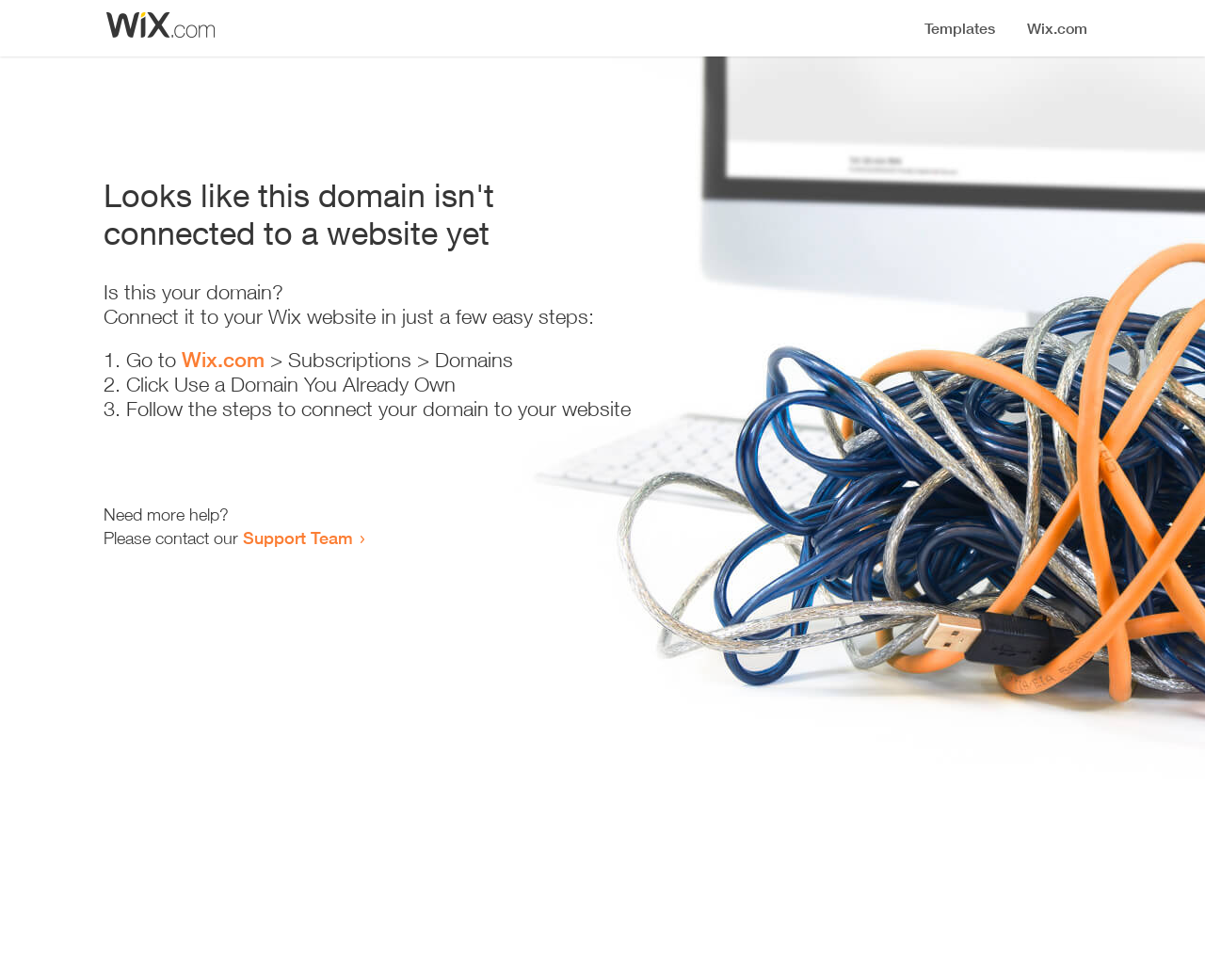Bounding box coordinates should be in the format (top-left x, top-left y, bottom-right x, bottom-right y) and all values should be floating point numbers between 0 and 1. Determine the bounding box coordinate for the UI element described as: Wix.com

[0.151, 0.354, 0.22, 0.379]